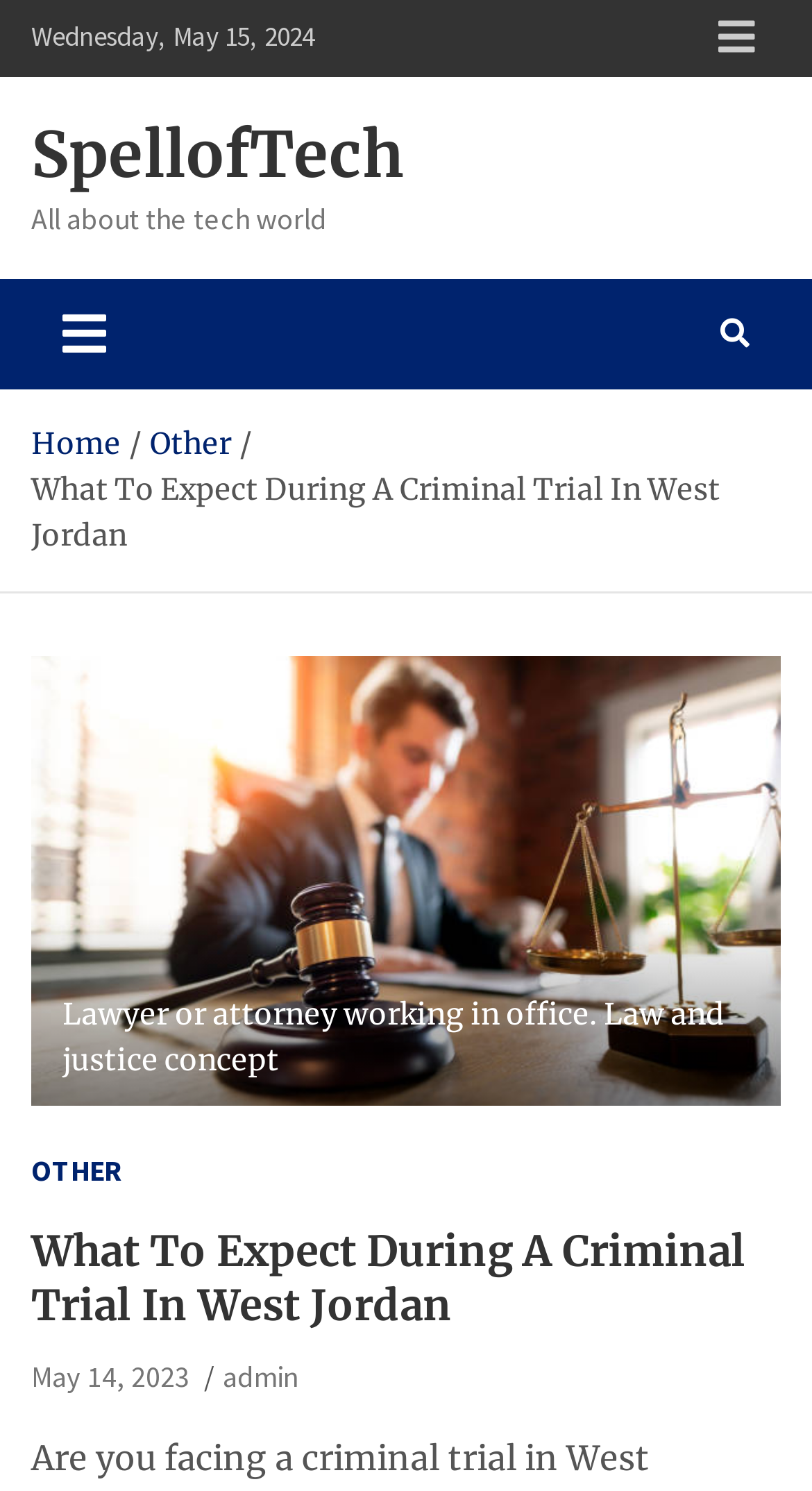Please identify the bounding box coordinates of the element's region that I should click in order to complete the following instruction: "Go to the home page". The bounding box coordinates consist of four float numbers between 0 and 1, i.e., [left, top, right, bottom].

[0.038, 0.284, 0.149, 0.309]